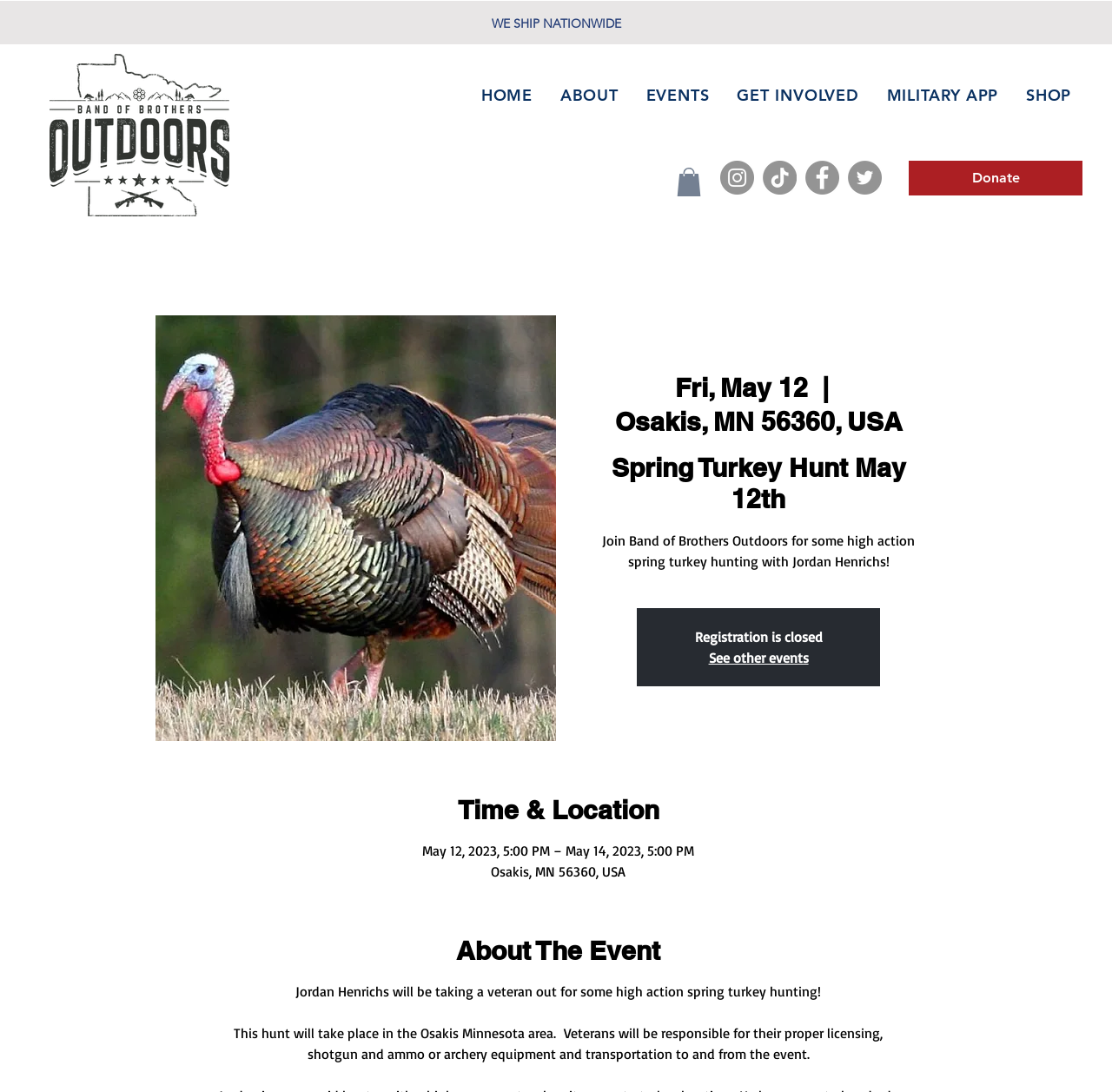Is the registration for the Spring Turkey Hunt event open?
Answer the question using a single word or phrase, according to the image.

No